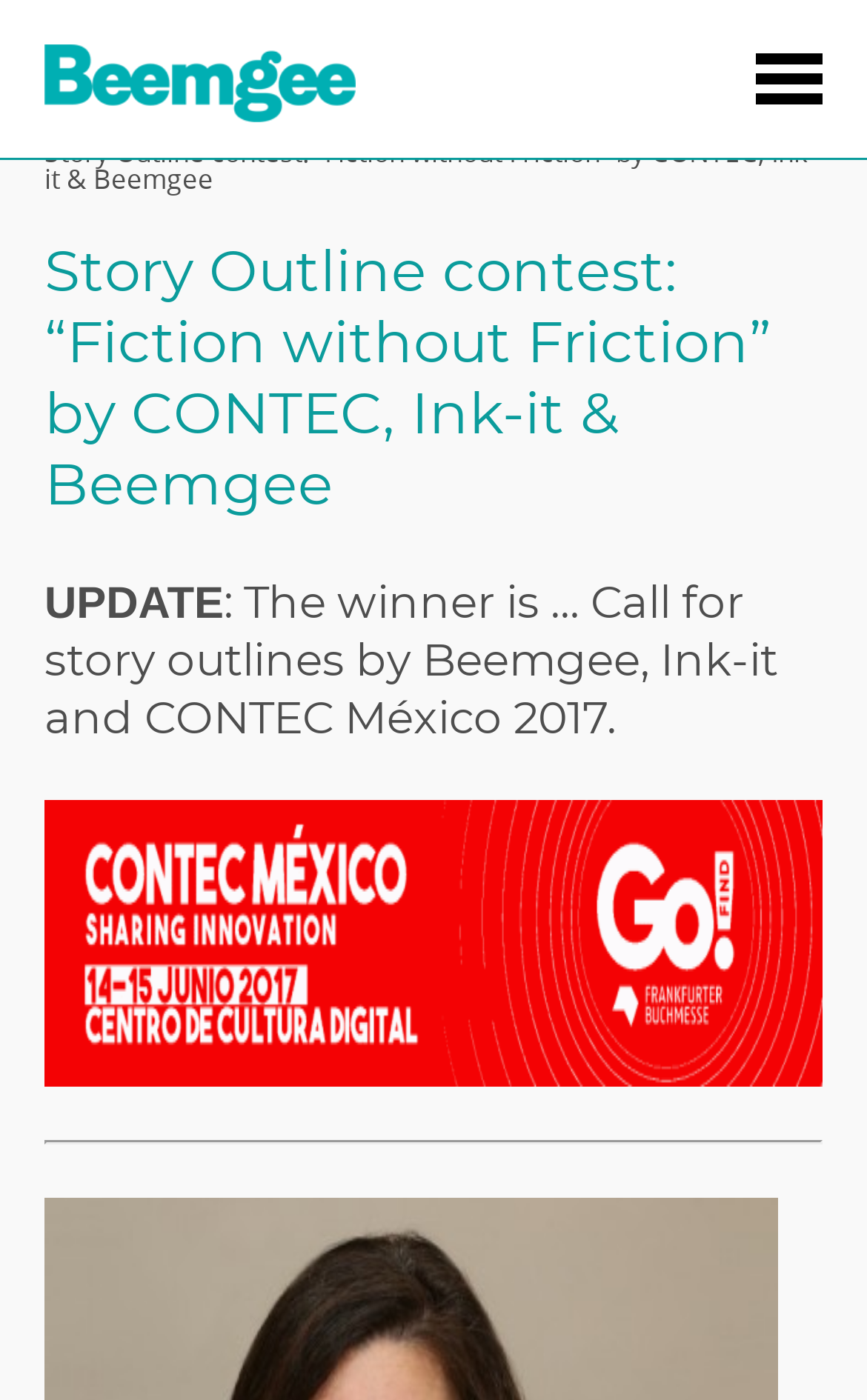What is the purpose of the separator element?
Using the image, elaborate on the answer with as much detail as possible.

I found the answer by looking at the separator element with the orientation 'horizontal', which suggests that its purpose is to separate the content above and below it.